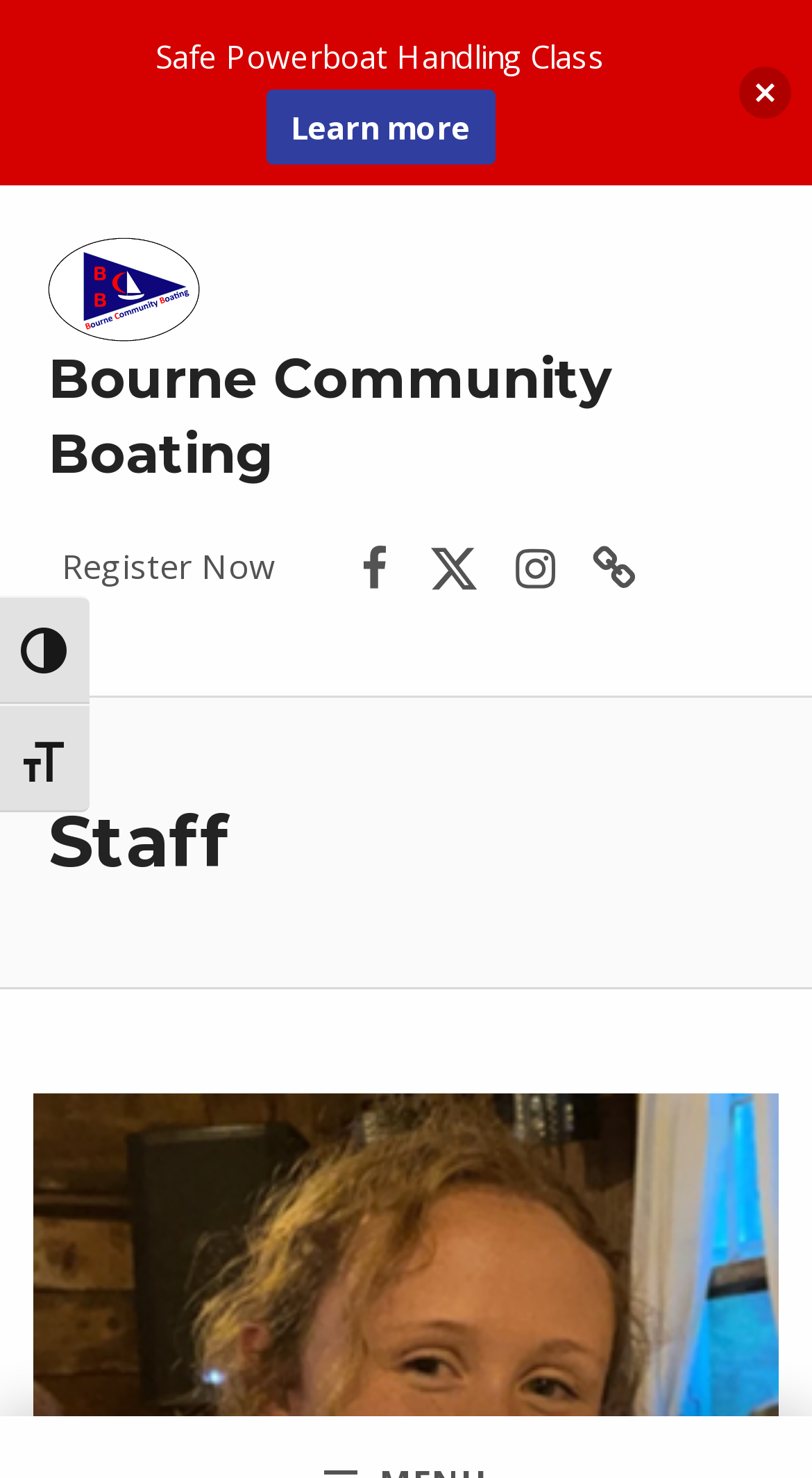Please find the bounding box coordinates of the element that must be clicked to perform the given instruction: "Click the Bourne Community Boating logo". The coordinates should be four float numbers from 0 to 1, i.e., [left, top, right, bottom].

[0.06, 0.178, 0.286, 0.209]